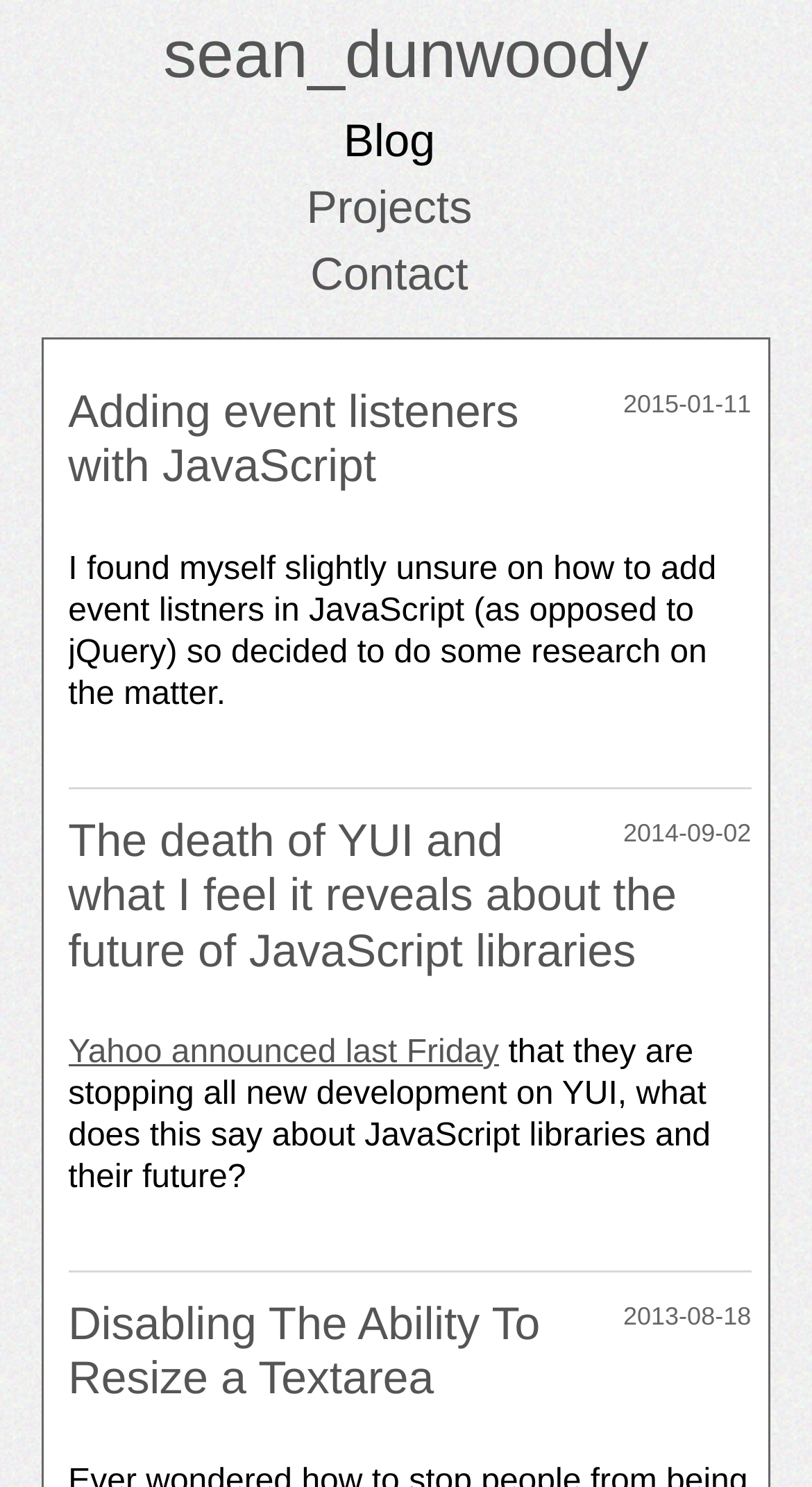What is the topic of the second article?
Give a single word or phrase as your answer by examining the image.

YUI and JavaScript libraries